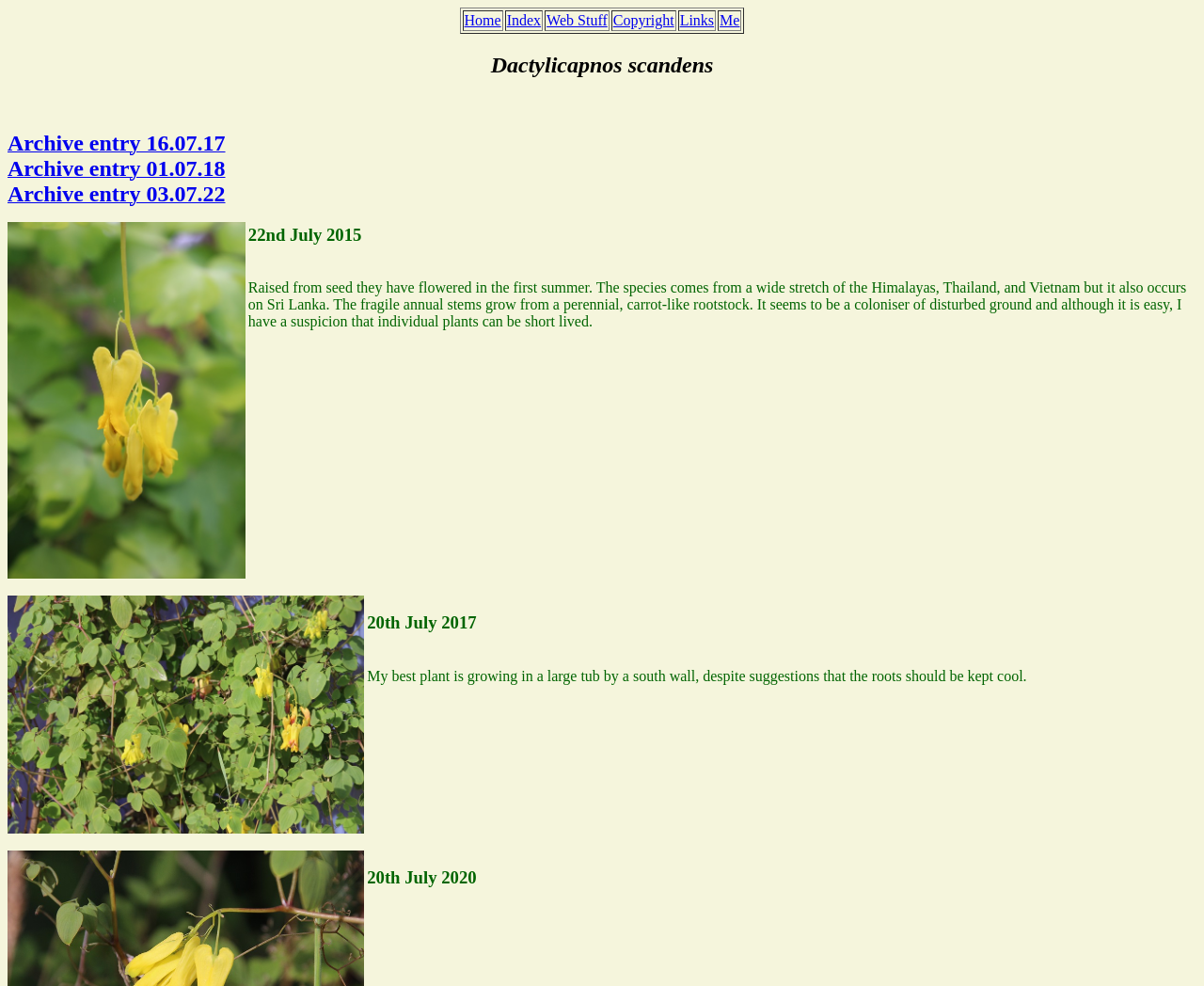How many archive entries are listed?
Refer to the image and provide a one-word or short phrase answer.

3